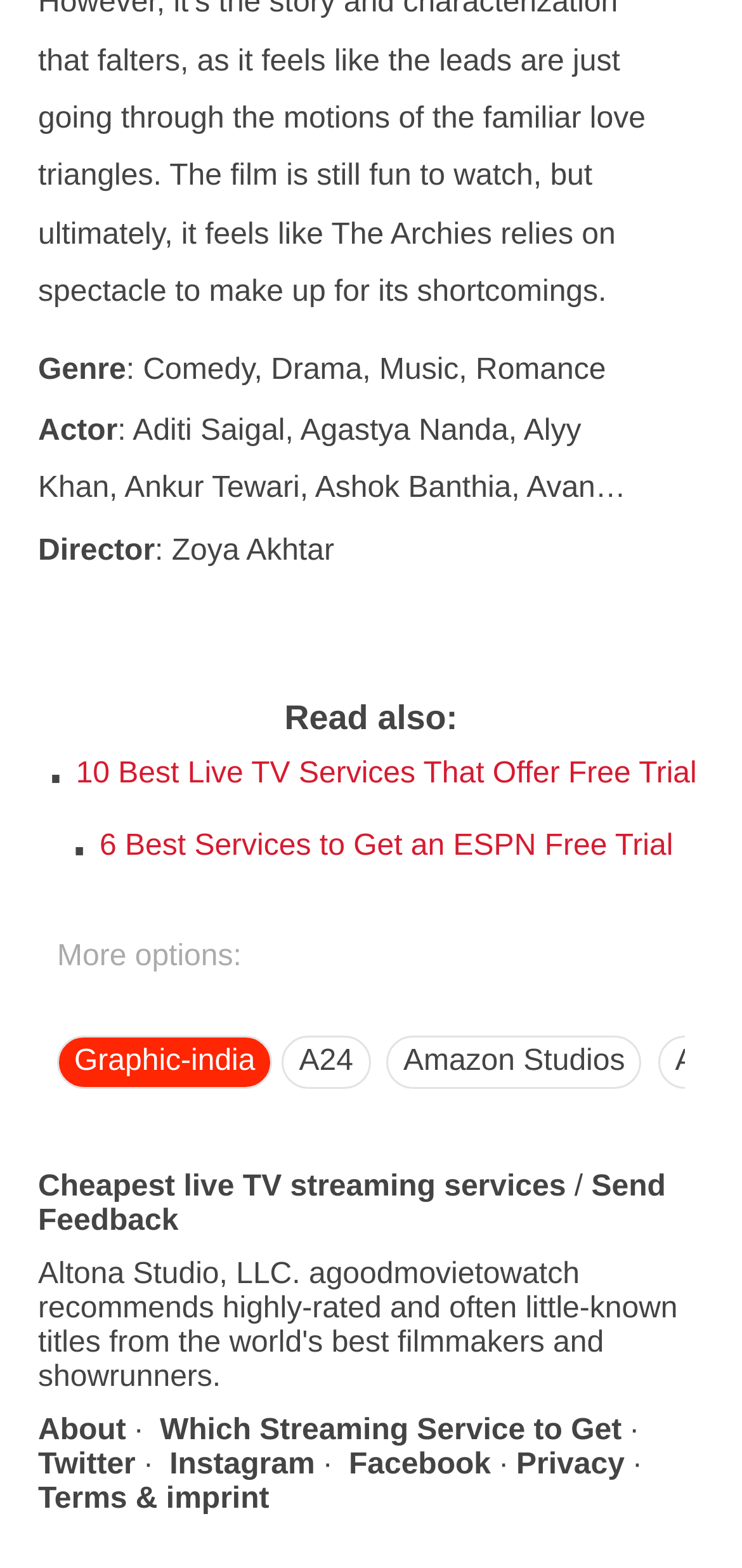Refer to the image and offer a detailed explanation in response to the question: What is the last social media platform listed at the bottom of the page?

The answer can be found by looking at the list of social media platforms at the bottom of the page, where Facebook is listed last.